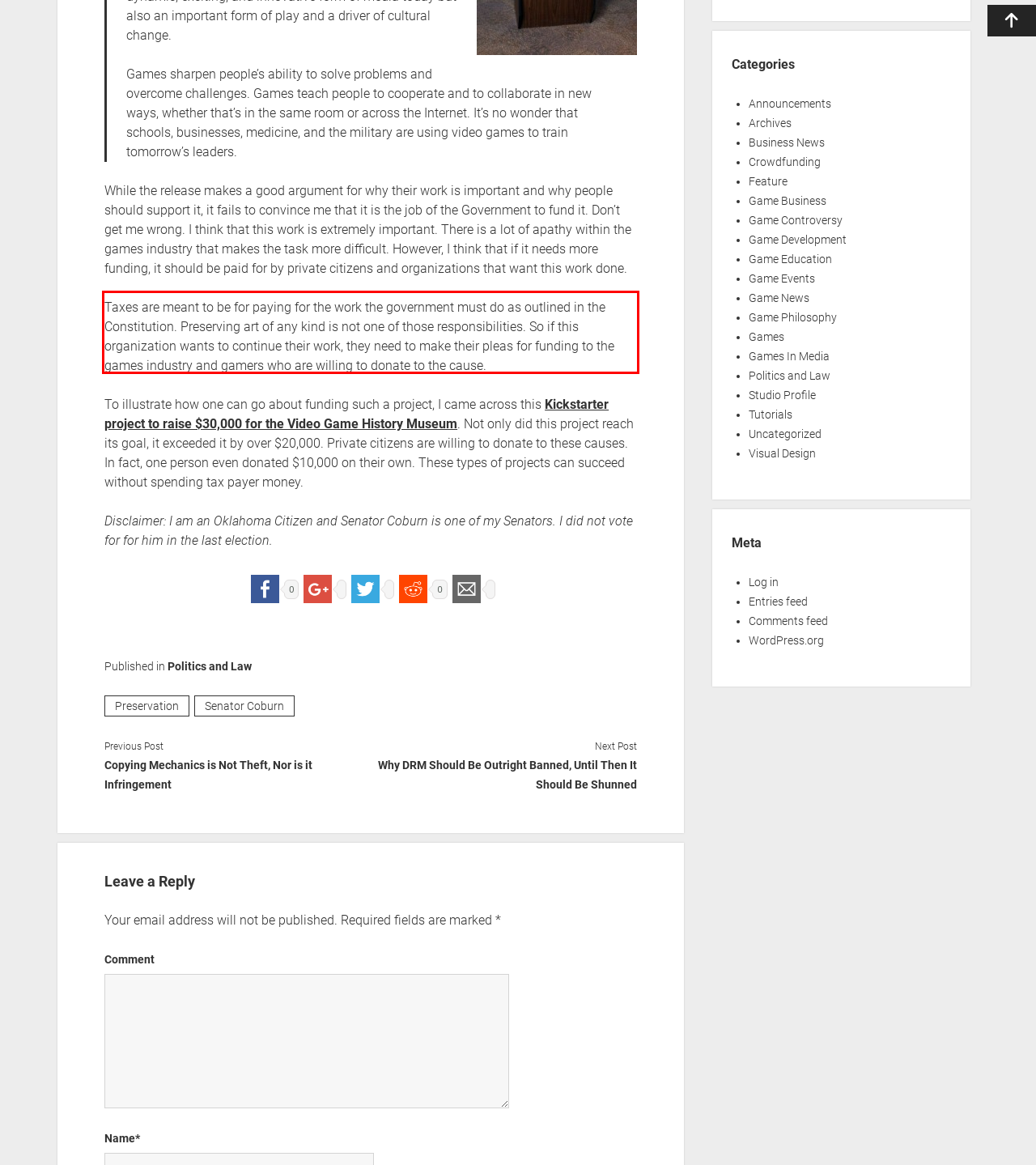Given the screenshot of a webpage, identify the red rectangle bounding box and recognize the text content inside it, generating the extracted text.

Taxes are meant to be for paying for the work the government must do as outlined in the Constitution. Preserving art of any kind is not one of those responsibilities. So if this organization wants to continue their work, they need to make their pleas for funding to the games industry and gamers who are willing to donate to the cause.